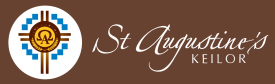Generate a detailed caption for the image.

The image features the logo of St Augustine’s Catholic Primary School located in Keilor. The logo combines traditional and modern elements, showcasing a circular design with a cross motif at the center, highlighted by geometric patterns in blue and gold. The name "St Augustine's" is elegantly scripted in a distinguished font, with "KEILOR" prominently displayed underneath, emphasizing the school's identity and location. The rich brown background adds warmth and depth to the overall design, reflecting the community spirit of the school.